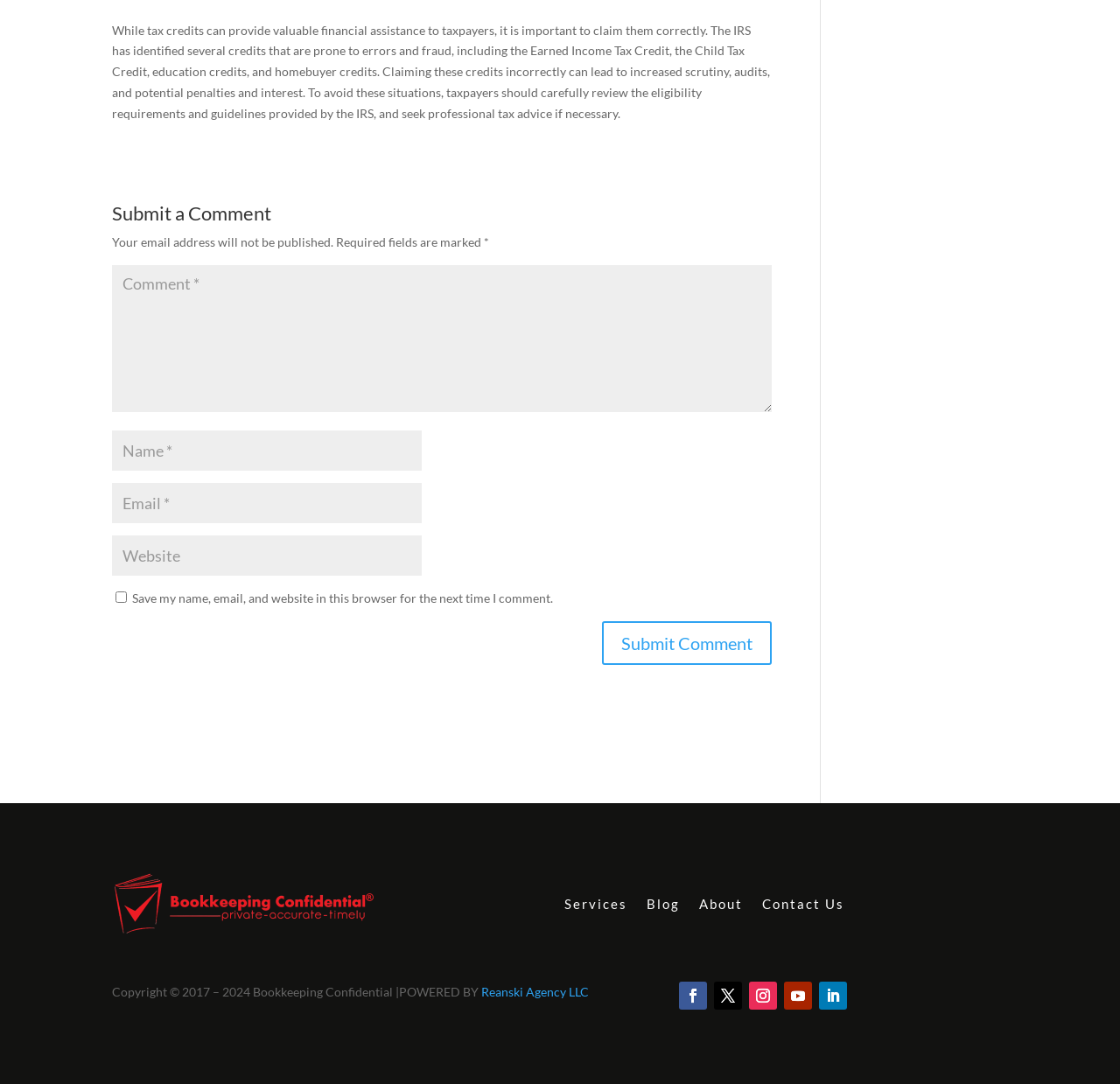What is the function of the 'Submit Comment' button?
Please interpret the details in the image and answer the question thoroughly.

The 'Submit Comment' button is located at the bottom of the comment form, which suggests that its purpose is to submit the comment that the user has entered in the form. This button is likely to send the comment to the website administrator or moderator for review and potential publication on the website.